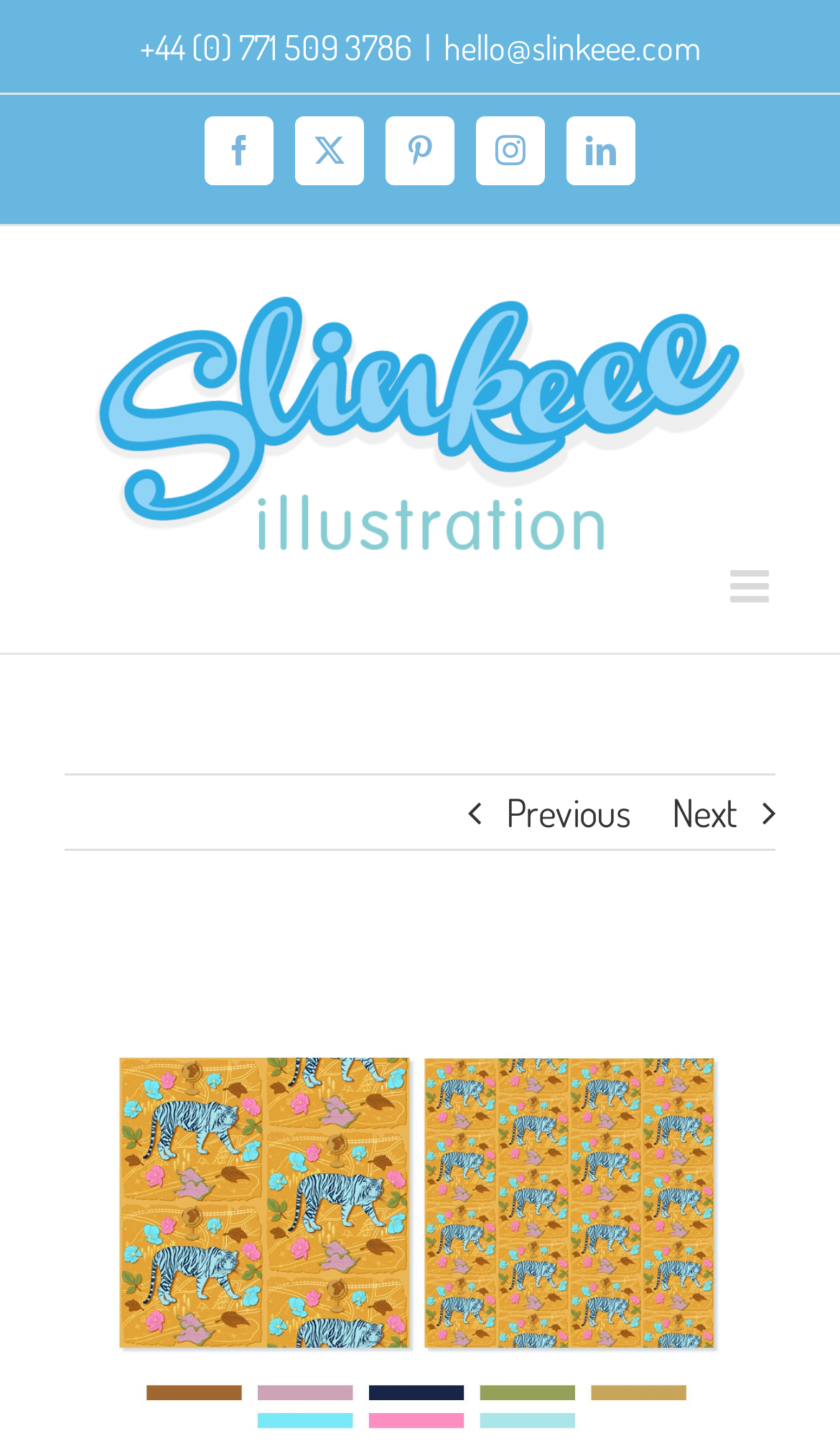Using the information in the image, give a comprehensive answer to the question: 
What is the phone number on the top?

I found the phone number on the top of the webpage, which is a static text element with the bounding box coordinates [0.167, 0.017, 0.49, 0.047].